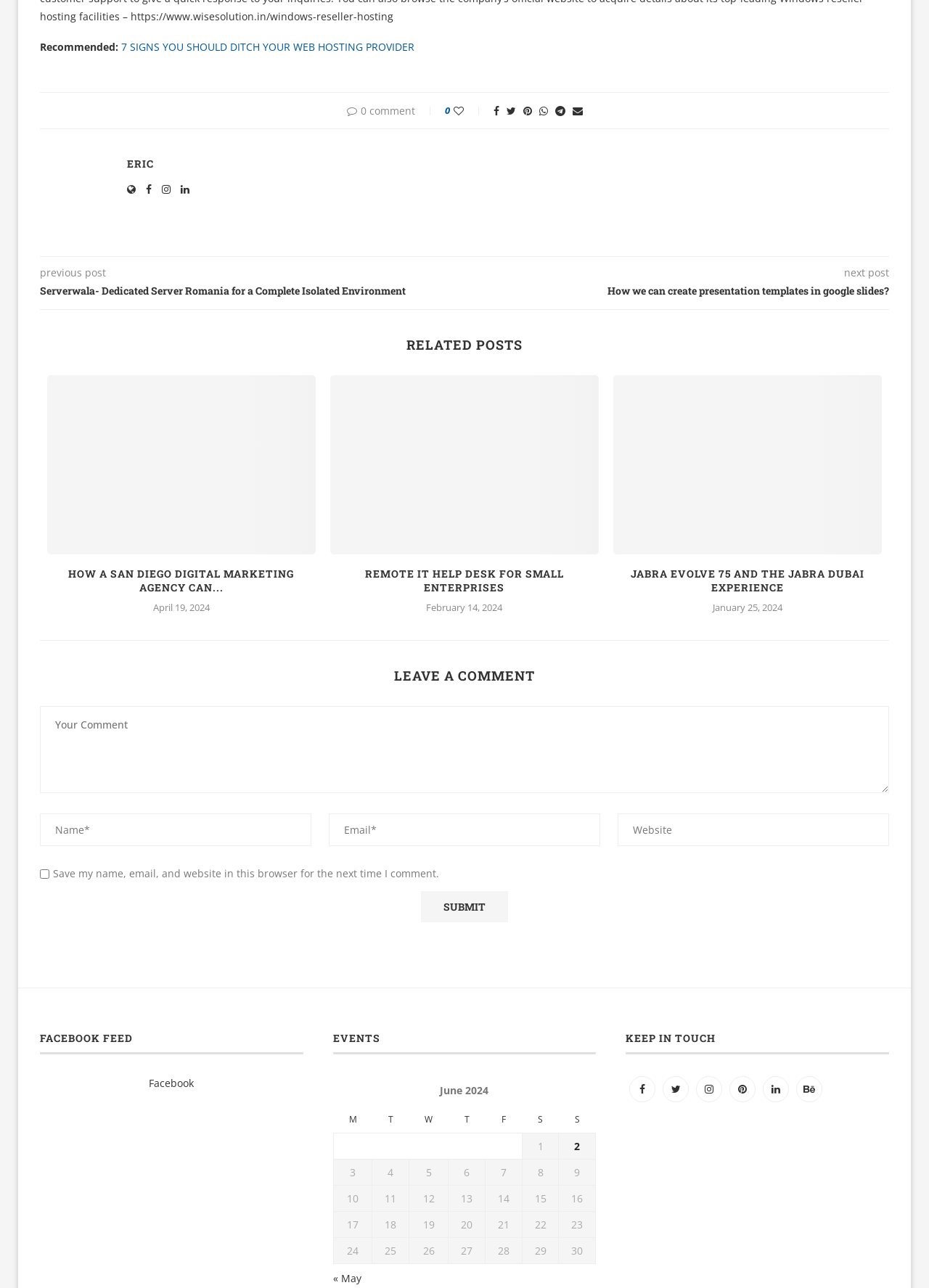Find the bounding box coordinates of the element's region that should be clicked in order to follow the given instruction: "Click on the 'Serverwala- Dedicated Server Romania for a Complete Isolated Environment' link". The coordinates should consist of four float numbers between 0 and 1, i.e., [left, top, right, bottom].

[0.043, 0.22, 0.5, 0.231]